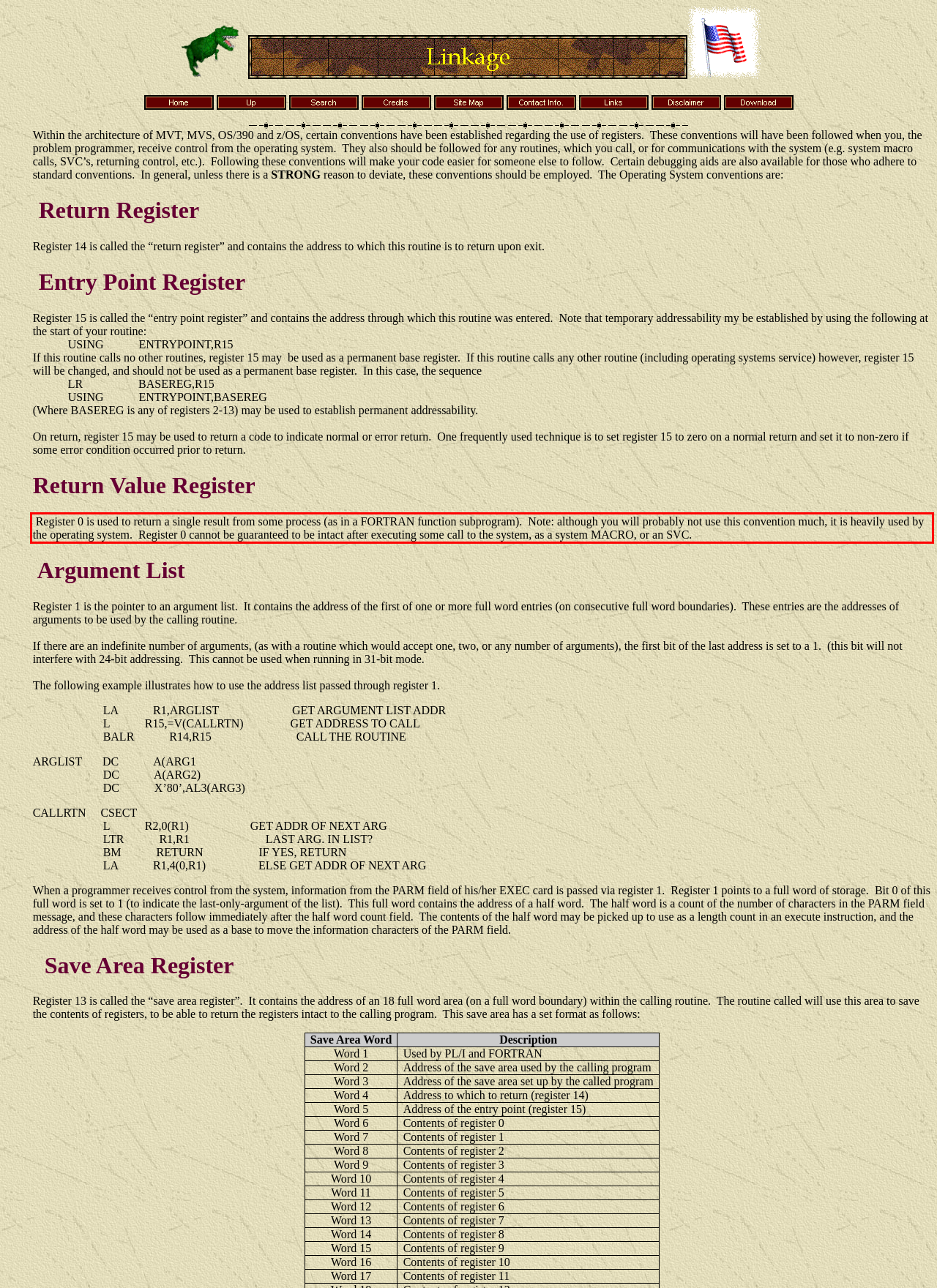Observe the screenshot of the webpage that includes a red rectangle bounding box. Conduct OCR on the content inside this red bounding box and generate the text.

Register 0 is used to return a single result from some process (as in a FORTRAN function subprogram). Note: although you will probably not use this convention much, it is heavily used by the operating system. Register 0 cannot be guaranteed to be intact after executing some call to the system, as a system MACRO, or an SVC.